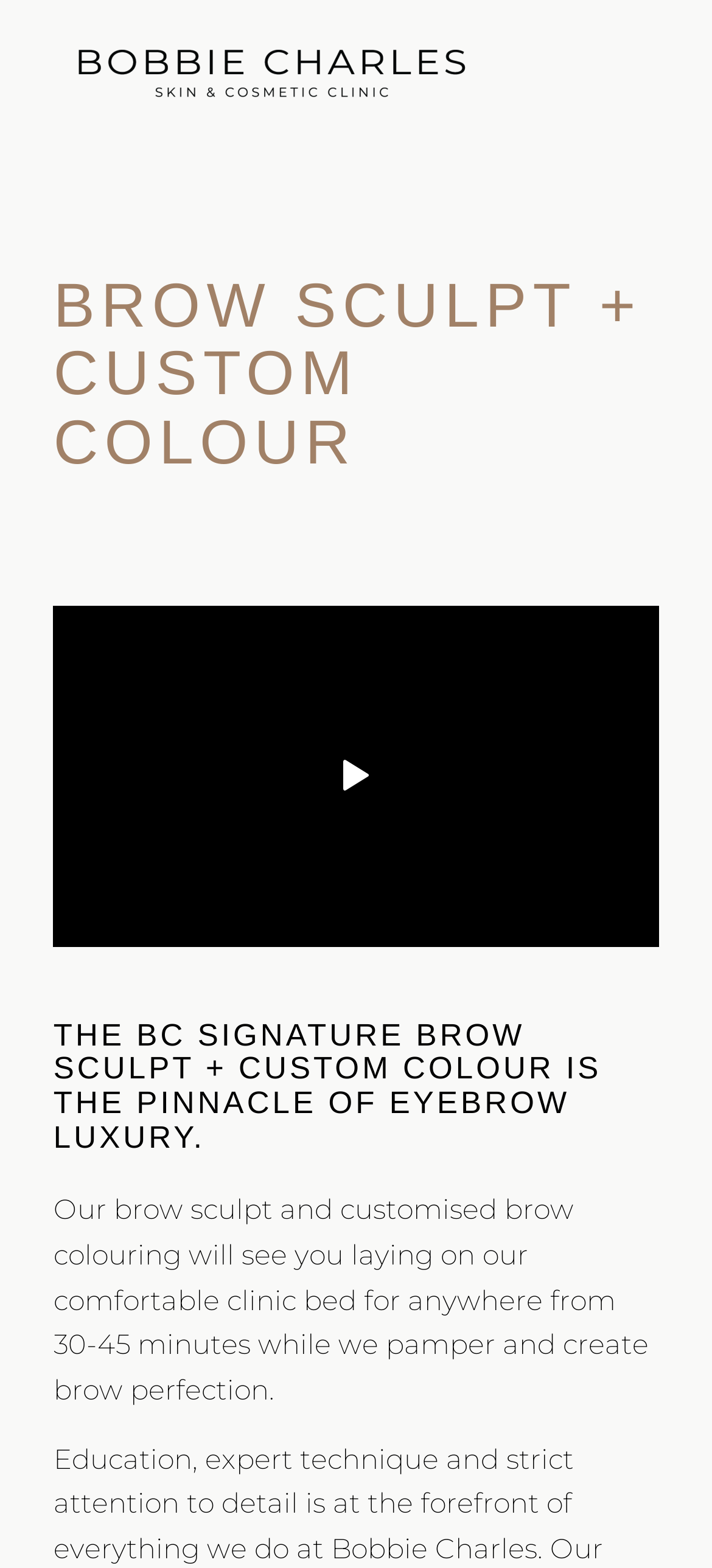Based on the element description, predict the bounding box coordinates (top-left x, top-left y, bottom-right x, bottom-right y) for the UI element in the screenshot: alt="Bobbie Charles" title="2023-Bobbie-Charles-Web-Logo"

[0.075, 0.0, 0.755, 0.093]